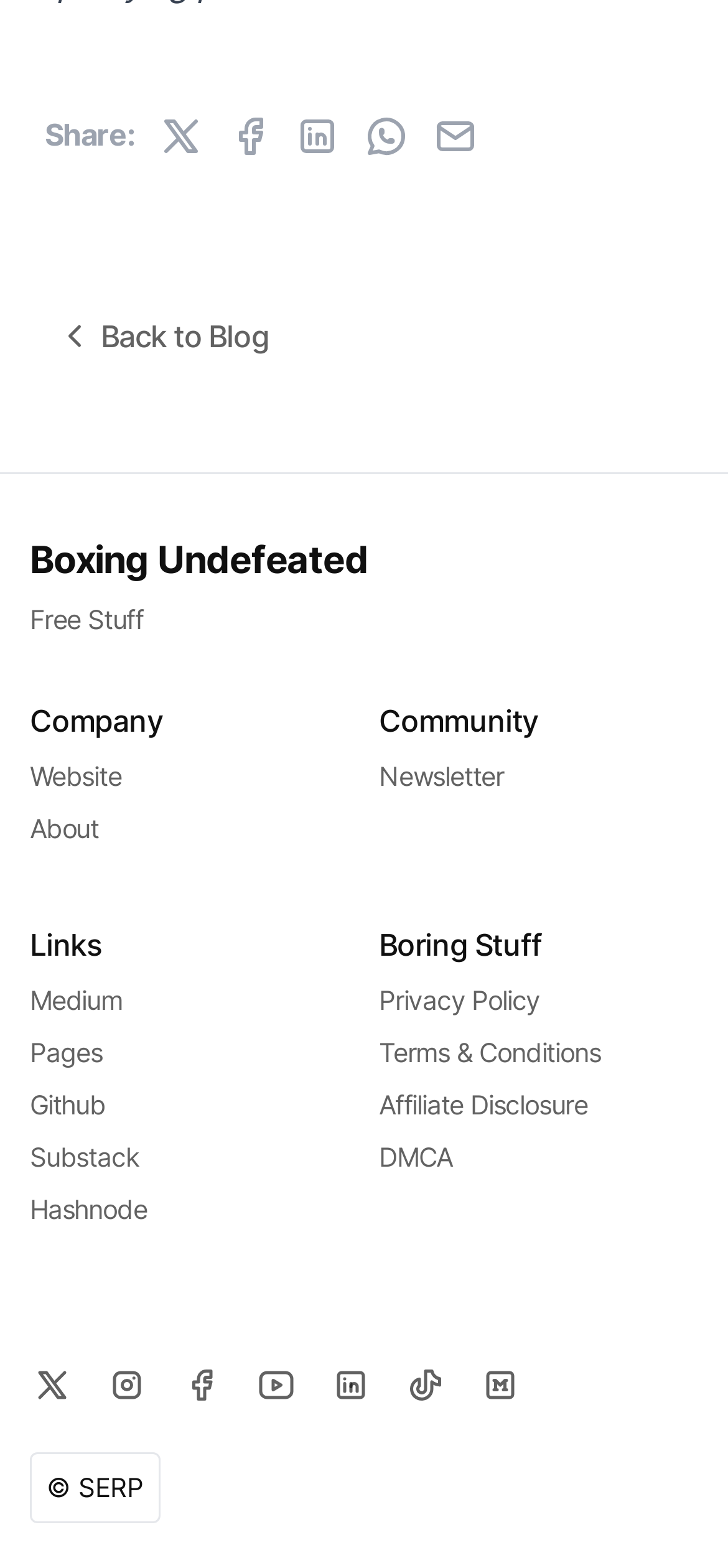What is the copyright information at the bottom of the webpage?
Answer the question in a detailed and comprehensive manner.

The copyright information at the bottom of the webpage indicates that the content is owned by SERP, and the symbol '©' represents the copyright symbol.